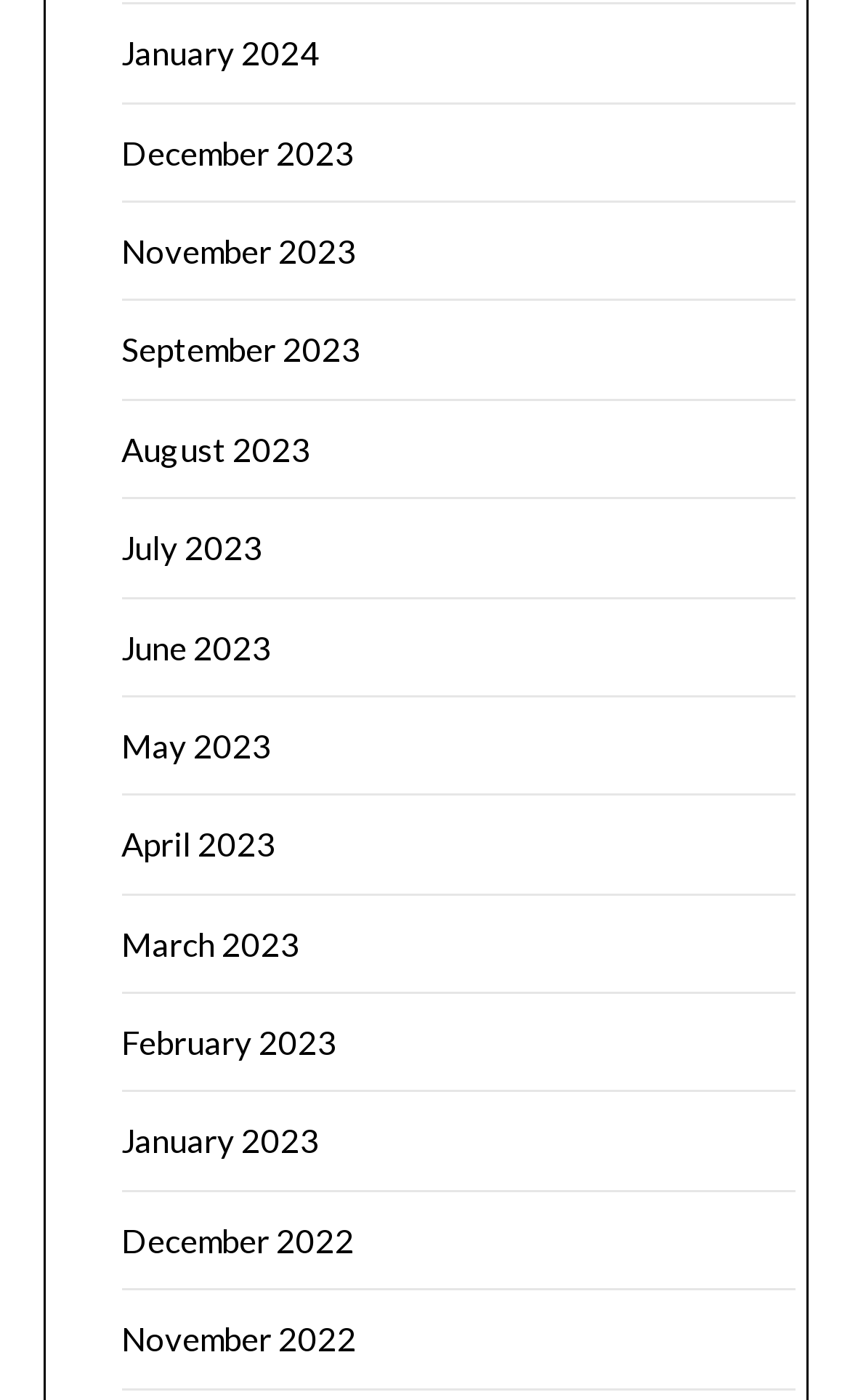Provide a short answer using a single word or phrase for the following question: 
What is the pattern of the months listed?

Monthly archives